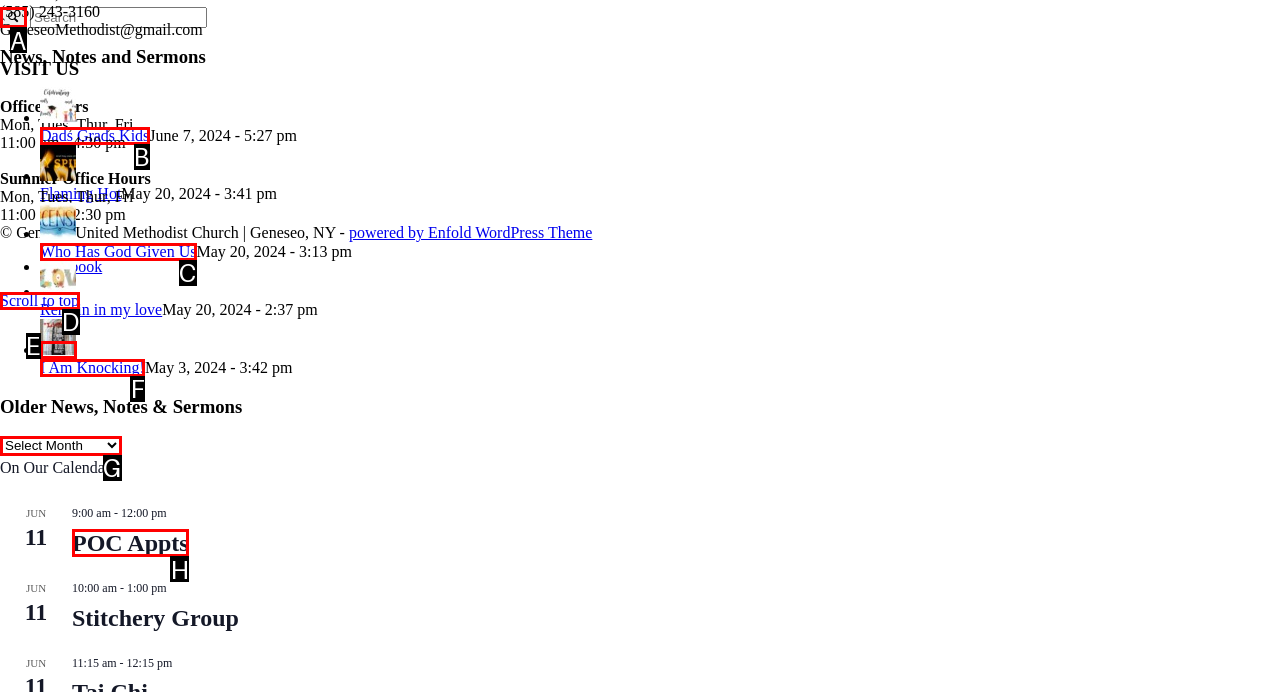Which UI element matches this description: Scroll to top?
Reply with the letter of the correct option directly.

D